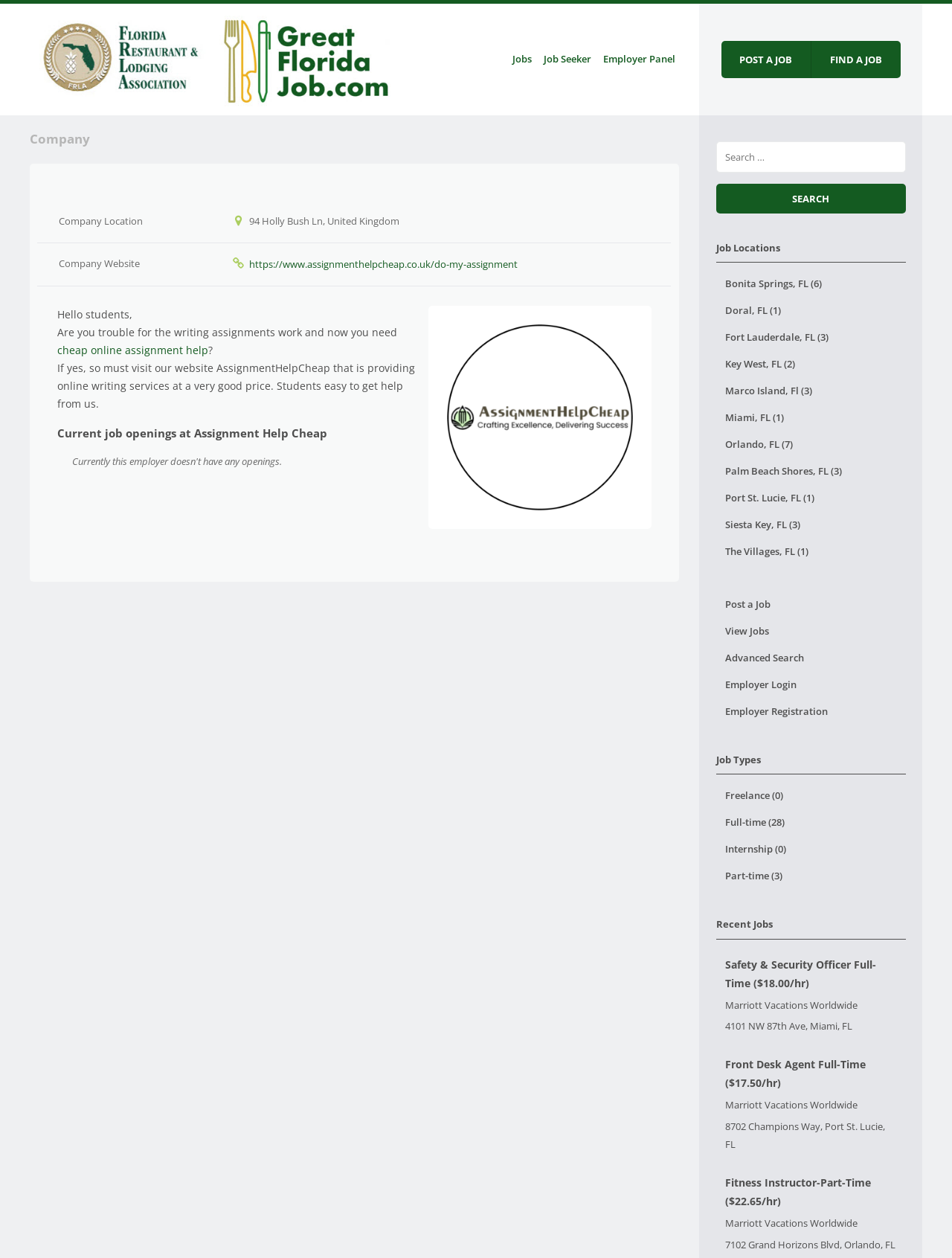Can you determine the bounding box coordinates of the area that needs to be clicked to fulfill the following instruction: "Visit the company website"?

[0.239, 0.194, 0.704, 0.226]